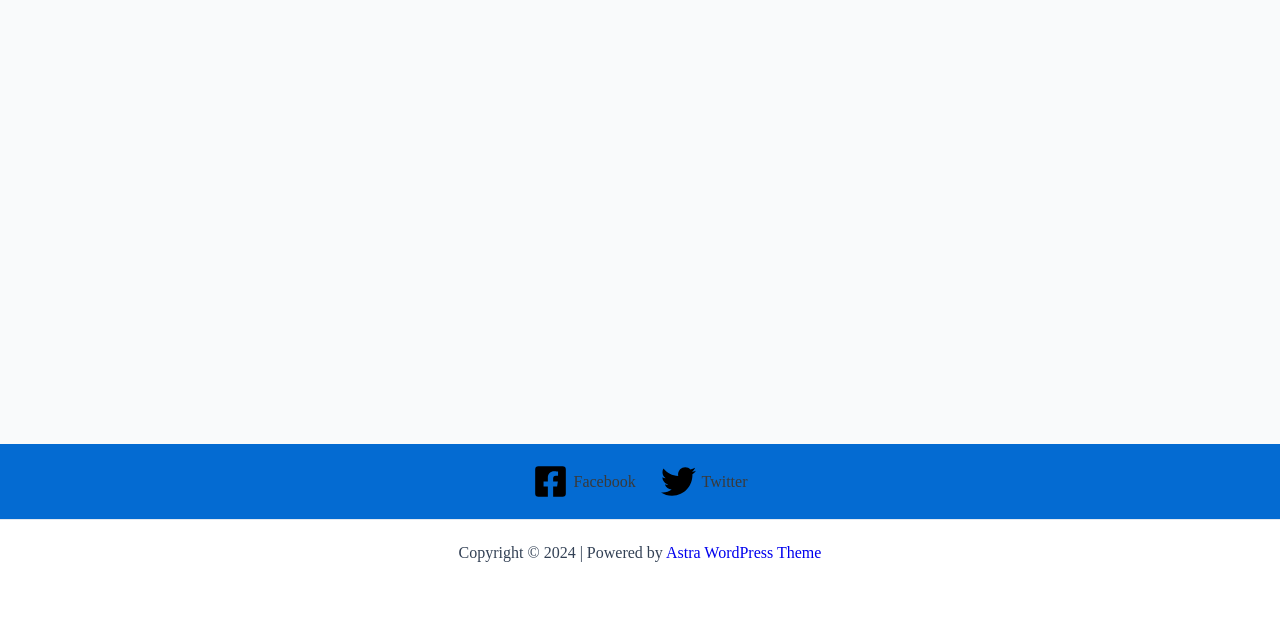Extract the bounding box coordinates of the UI element described by: "Astra WordPress Theme". The coordinates should include four float numbers ranging from 0 to 1, e.g., [left, top, right, bottom].

[0.52, 0.85, 0.642, 0.877]